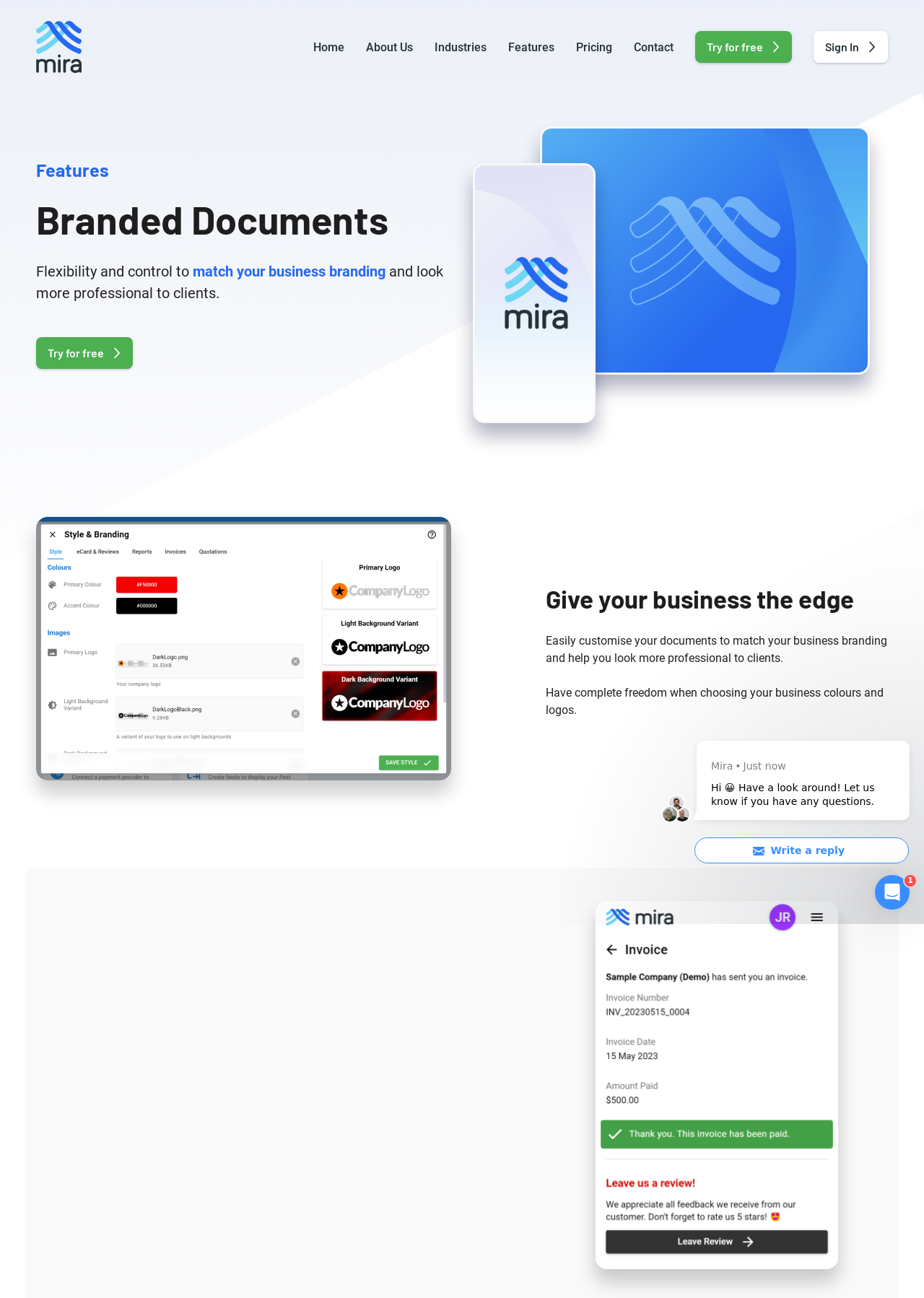Articulate a detailed summary of the webpage's content and design.

The webpage is about a job management app that allows users to upload branded documents and customize forms to look professional. At the top left corner, there is a logo image. Next to it, there are several navigation links, including "Home", "About Us", "Industries", "Features", "Pricing", and "Contact". On the right side of the navigation links, there are two prominent buttons, "Try for free" and "Sign In".

Below the navigation links, there are two headings, "Features" and "Branded Documents", which are followed by a paragraph of text describing the flexibility and control of the app in matching business branding. There is also a "Try for free" button below the paragraph.

On the right side of the page, there are three figures or images, one of which is a large image that takes up most of the right side of the page. Below the images, there is a heading "Give your business the edge" and two paragraphs of text describing the benefits of customizing documents to match business branding.

At the bottom of the page, there is a figure or image, and two dialog boxes for Intercom live chat messages.